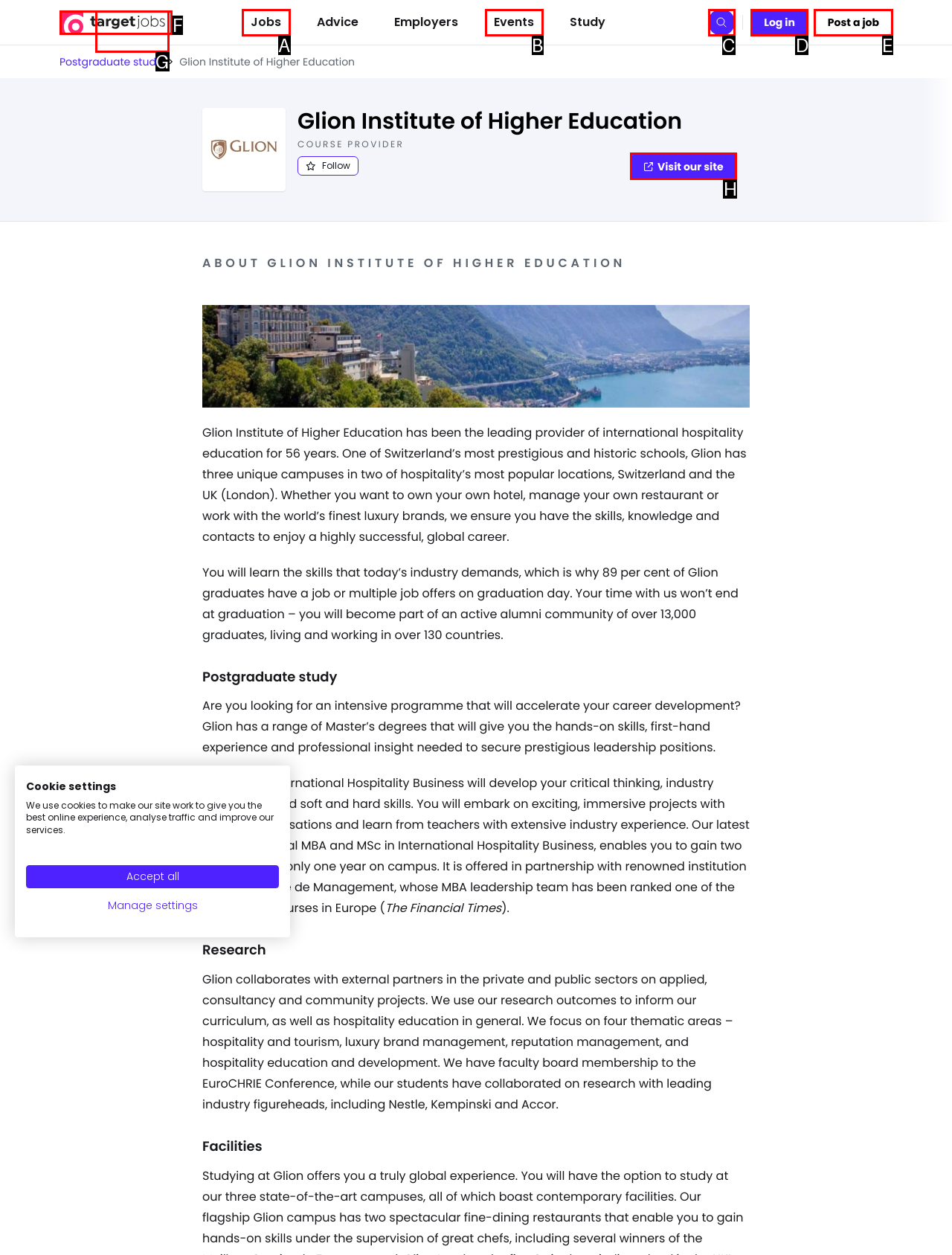Identify the letter of the UI element needed to carry out the task: Visit the website of Glion Institute of Higher Education
Reply with the letter of the chosen option.

H